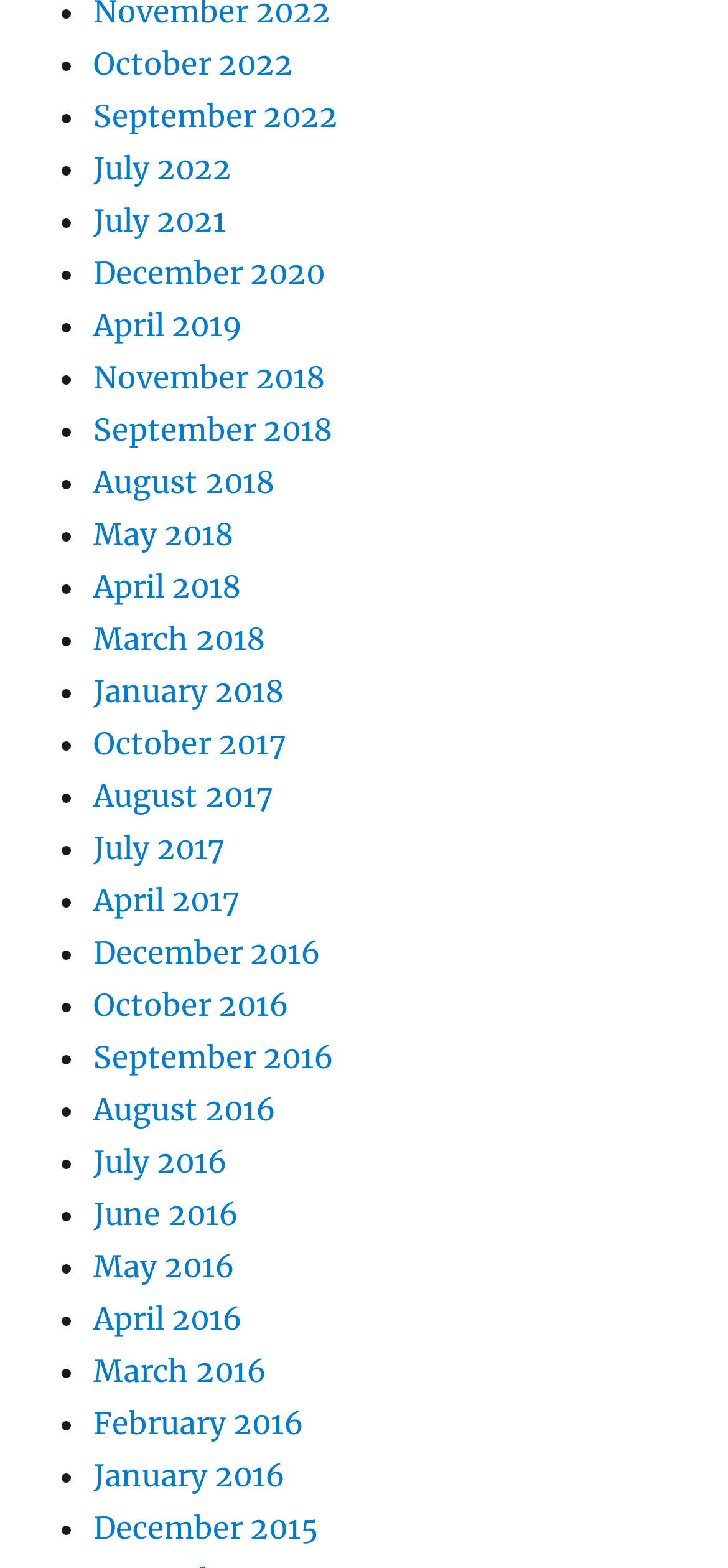Please determine the bounding box coordinates of the element to click in order to execute the following instruction: "View October 2022". The coordinates should be four float numbers between 0 and 1, specified as [left, top, right, bottom].

[0.128, 0.029, 0.403, 0.053]